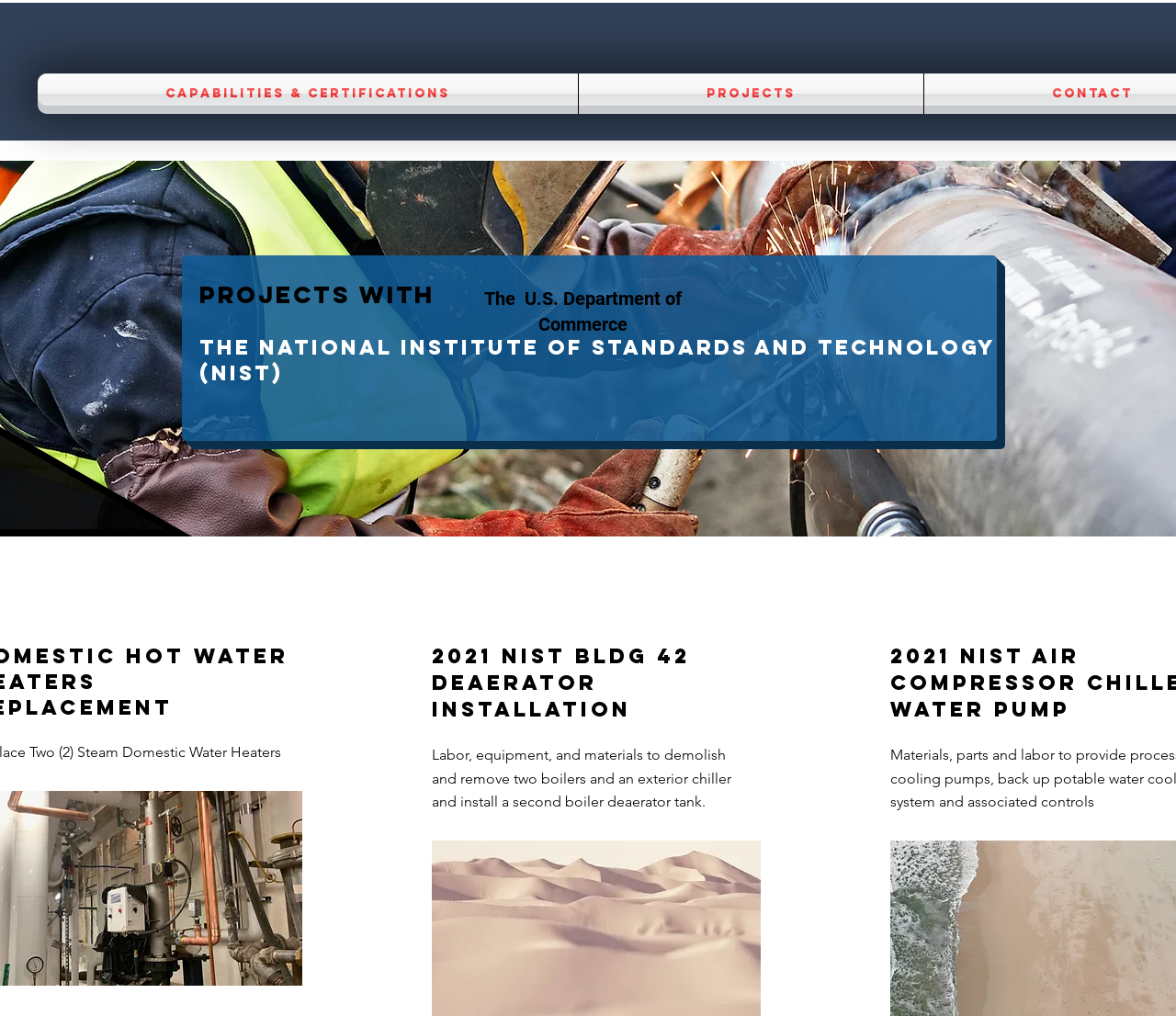What is the task mentioned in the project description?
Kindly give a detailed and elaborate answer to the question.

I found the answer by looking at the StaticText element with the text 'Labor, equipment, and materials to demolish and remove two boilers and an exterior chiller and install a second boiler deaerator tank.' The task mentioned in the project description is to demolish and remove two boilers.